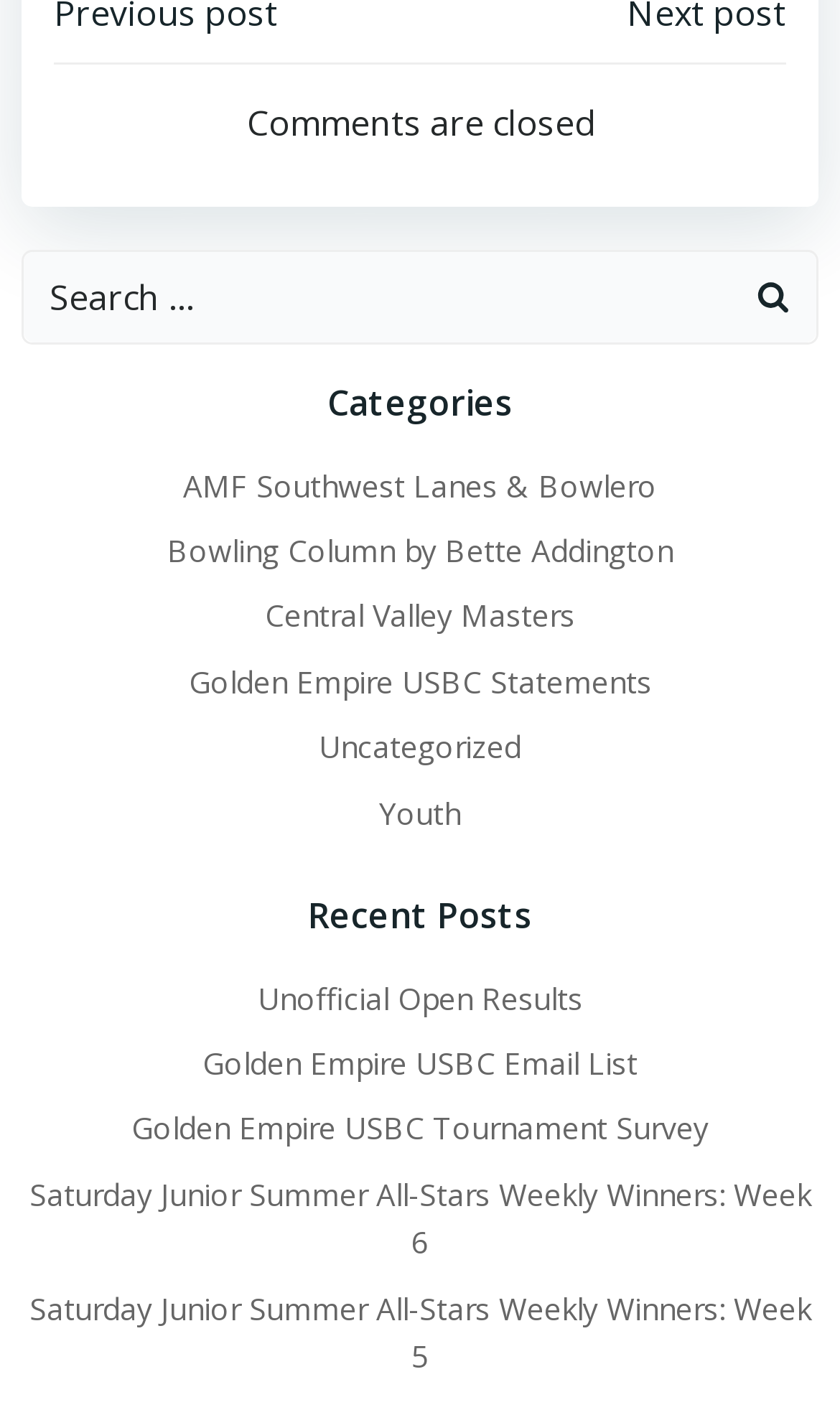Find the bounding box coordinates for the area that should be clicked to accomplish the instruction: "View AMF Southwest Lanes & Bowlero".

[0.218, 0.329, 0.782, 0.358]